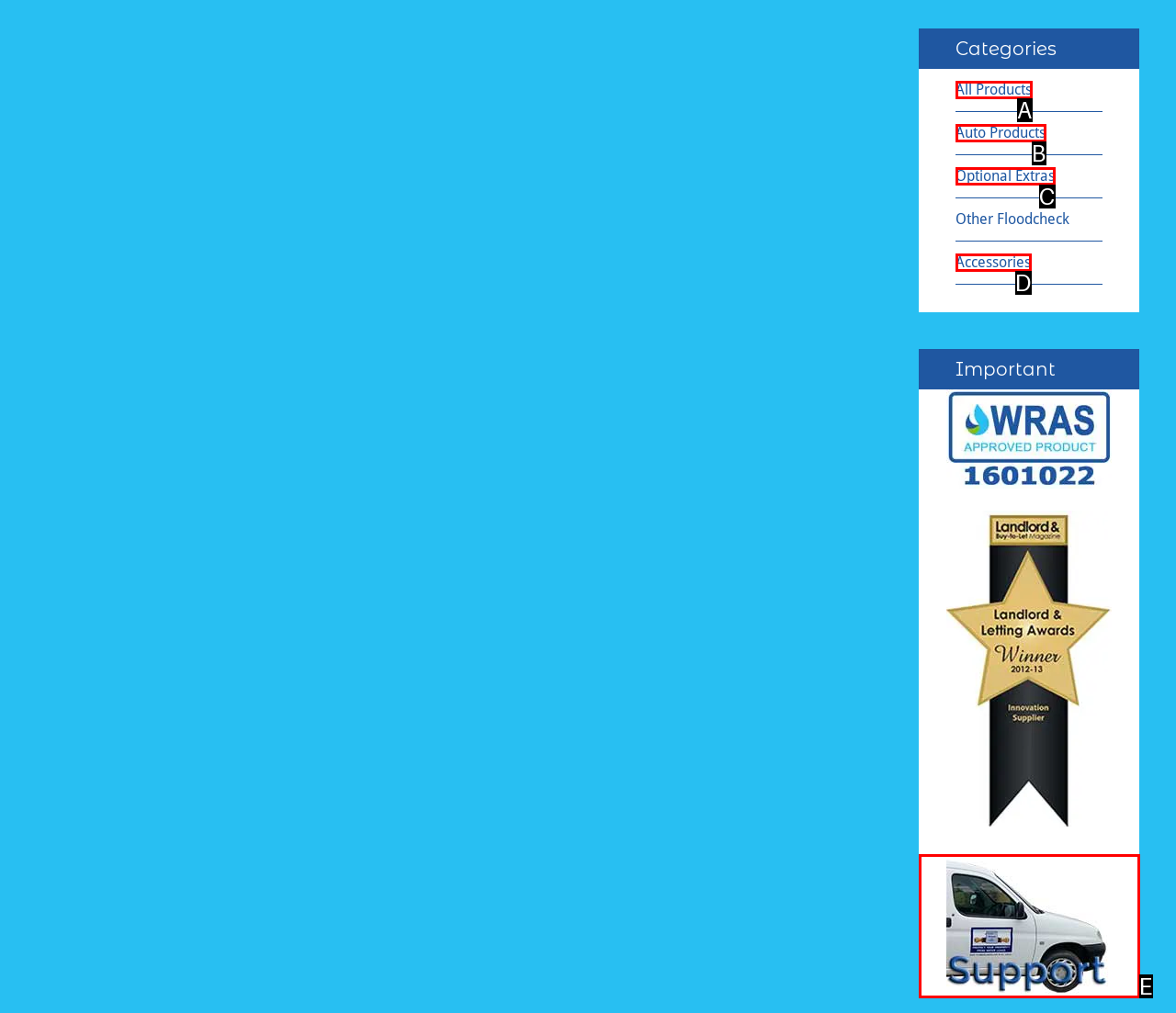Determine the UI element that matches the description: Optional Extras
Answer with the letter from the given choices.

C